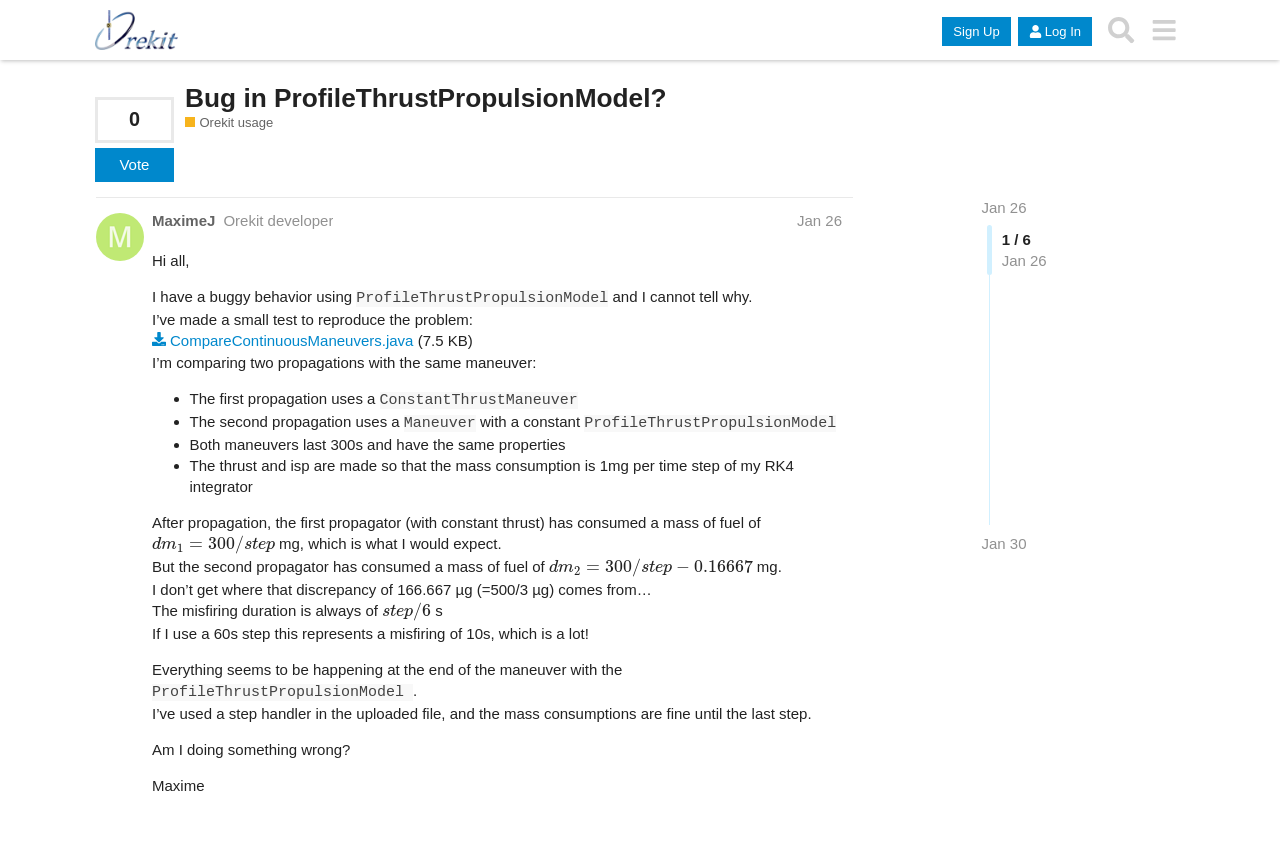What is the title or heading displayed on the webpage?

Bug in ProfileThrustPropulsionModel?